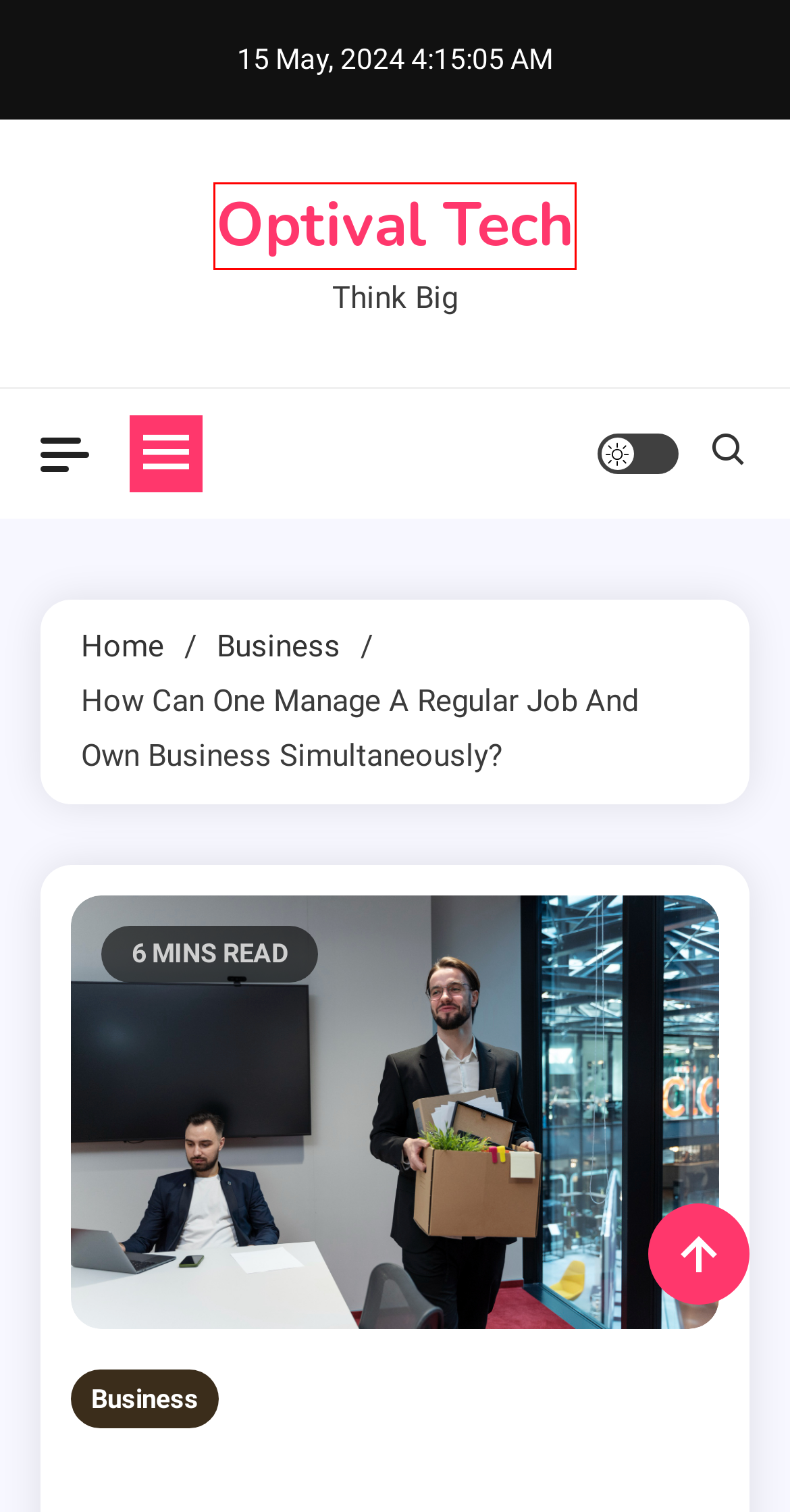Examine the screenshot of a webpage featuring a red bounding box and identify the best matching webpage description for the new page that results from clicking the element within the box. Here are the options:
A. Blog Tool, Publishing Platform, and CMS – WordPress.org
B. Business Archives - Optival Tech
C. How late is the closest grocery store open - Optival Tech
D. Optival Tech - Think Big
E. Unleash Your Culinary Creativity With Mosa Cream Chargers
F. We Will Give You All The Reasons Why Sqm Club Is So Popular
G. Contact US - Optival Tech
H. Privacy Policy - Optival Tech

D